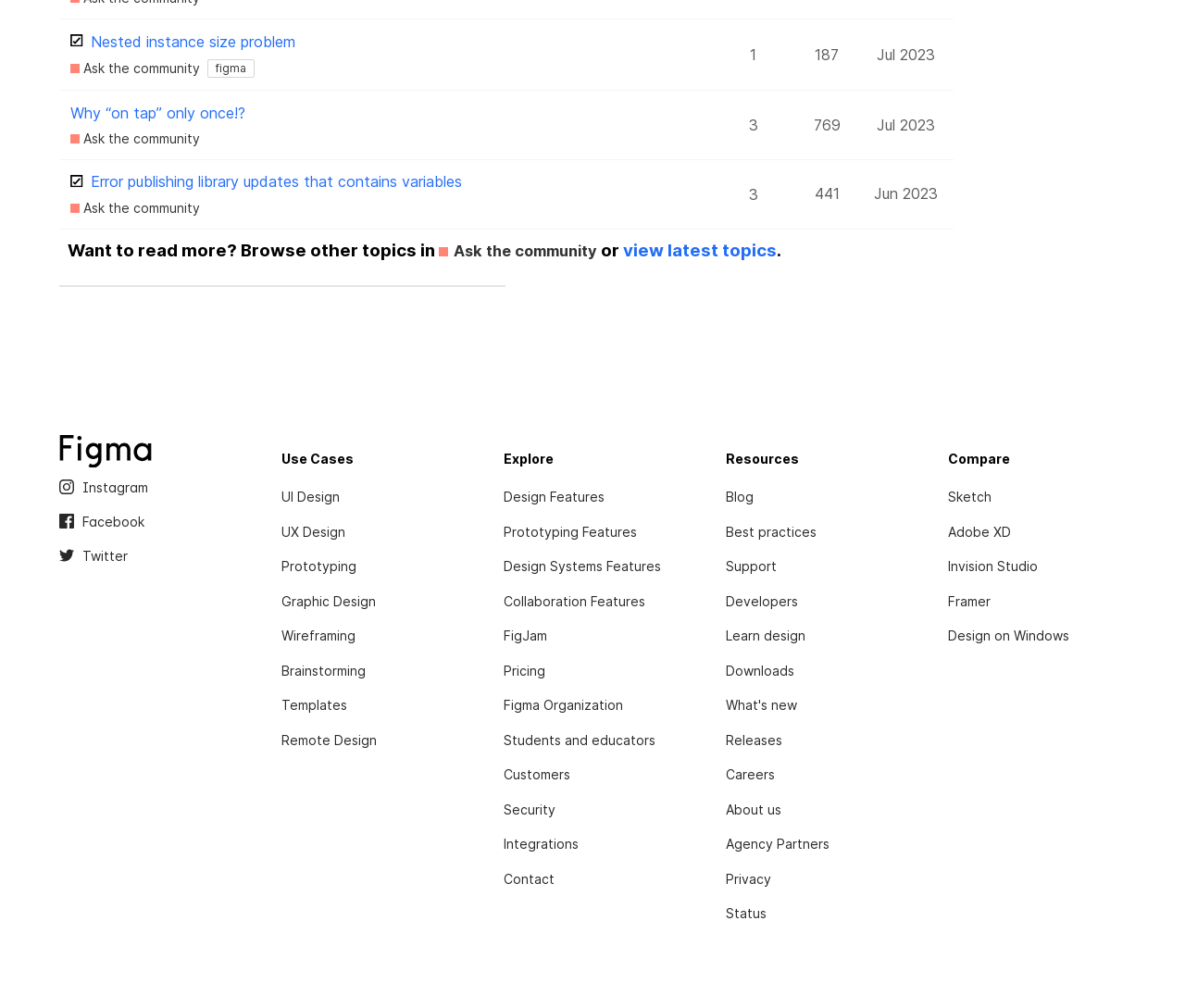What is the feature listed after 'Design Systems Features'?
Please respond to the question with a detailed and well-explained answer.

I found a heading element with the text 'Explore' and a list of link elements with the texts 'Design Features', 'Prototyping Features', 'Design Systems Features', 'Collaboration Features', etc. in the same section, so I inferred that the feature listed after 'Design Systems Features' is 'Collaboration Features'.